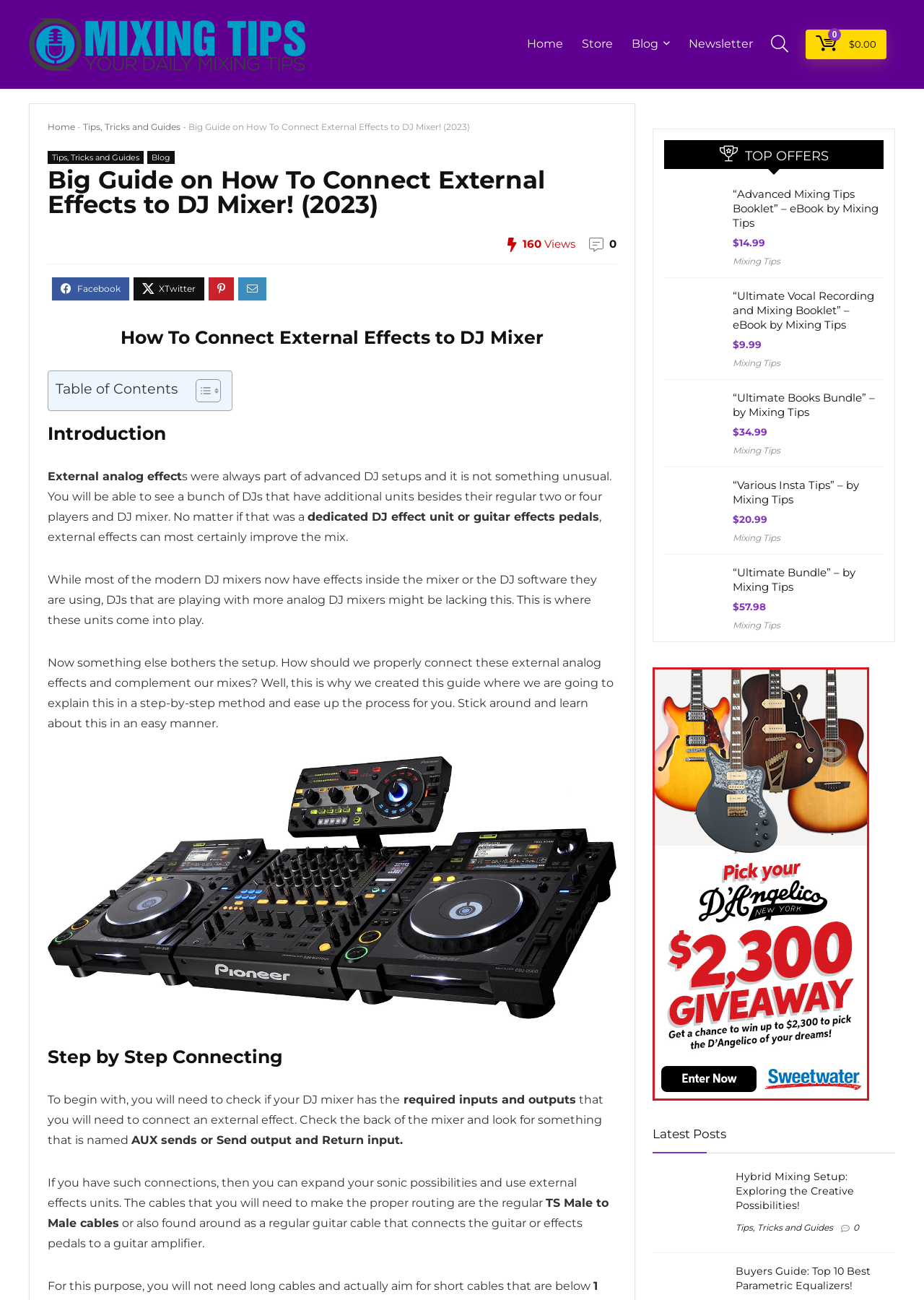Find the bounding box coordinates for the area that should be clicked to accomplish the instruction: "Click on the 'Mixing Tips' link".

[0.031, 0.008, 0.33, 0.019]